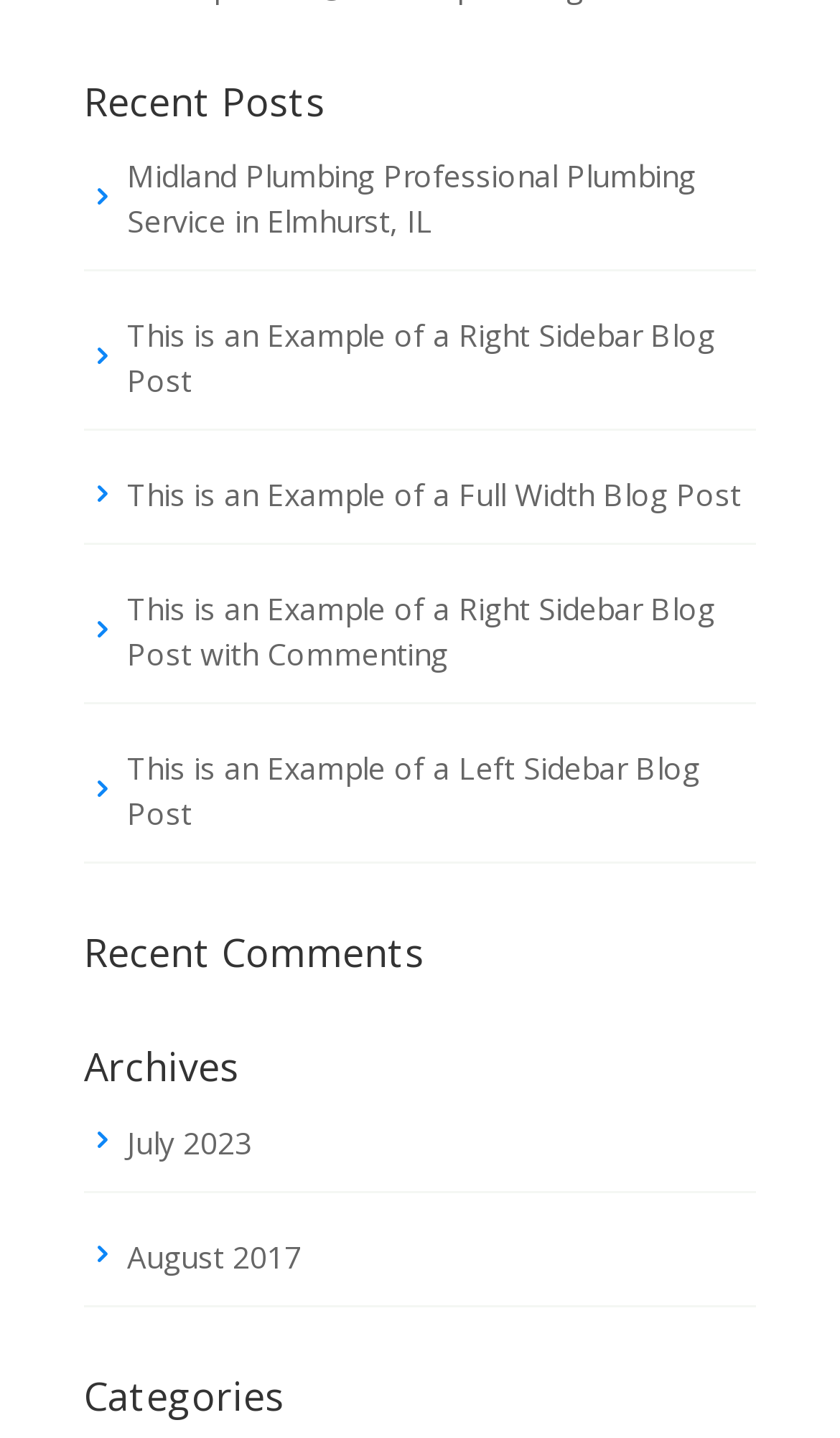Look at the image and write a detailed answer to the question: 
How many categories are listed?

There is only one heading 'Categories' on this webpage, but no specific categories are listed.